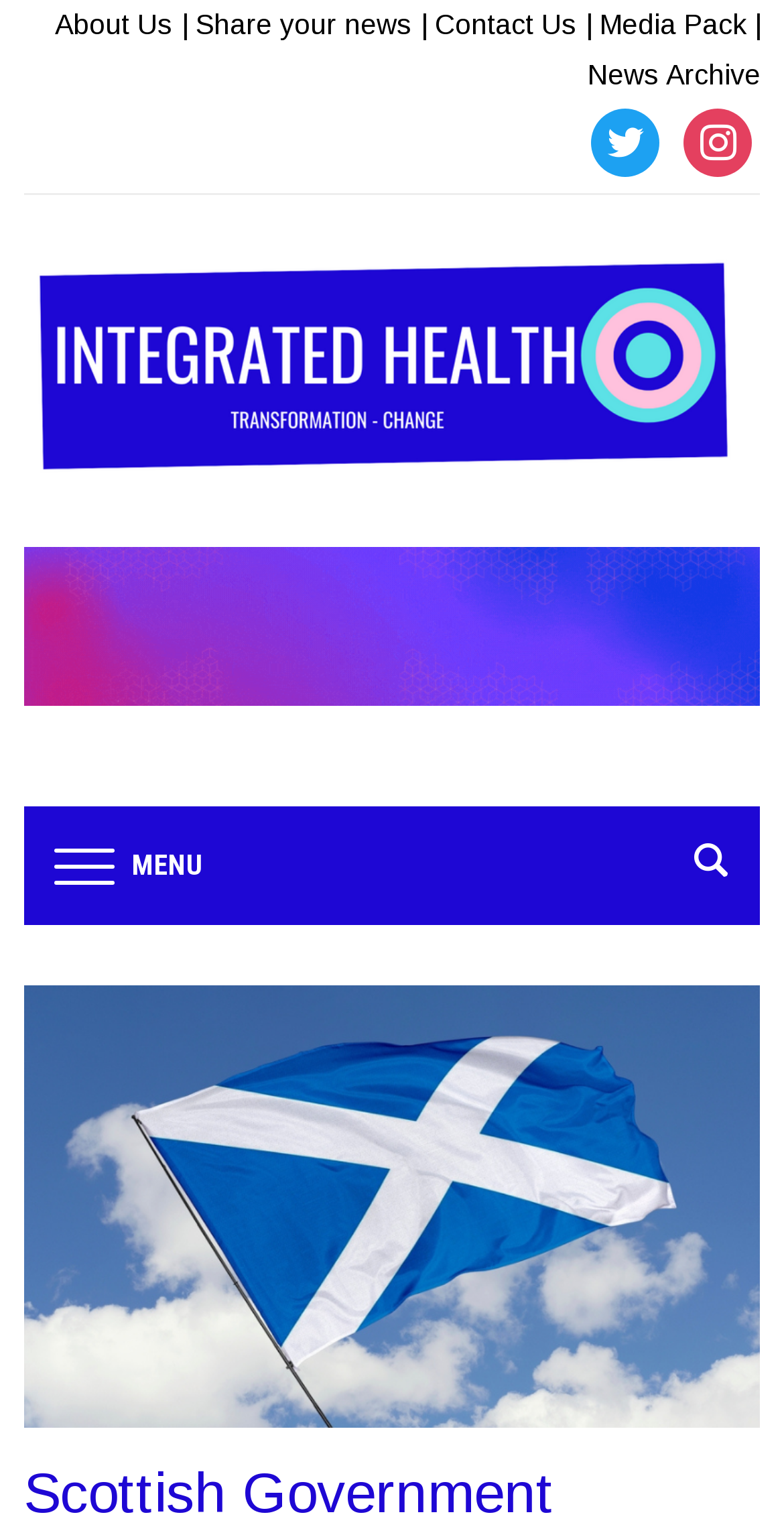What is the name of the healthcare system?
Answer with a single word or phrase, using the screenshot for reference.

Integrated Healthcare